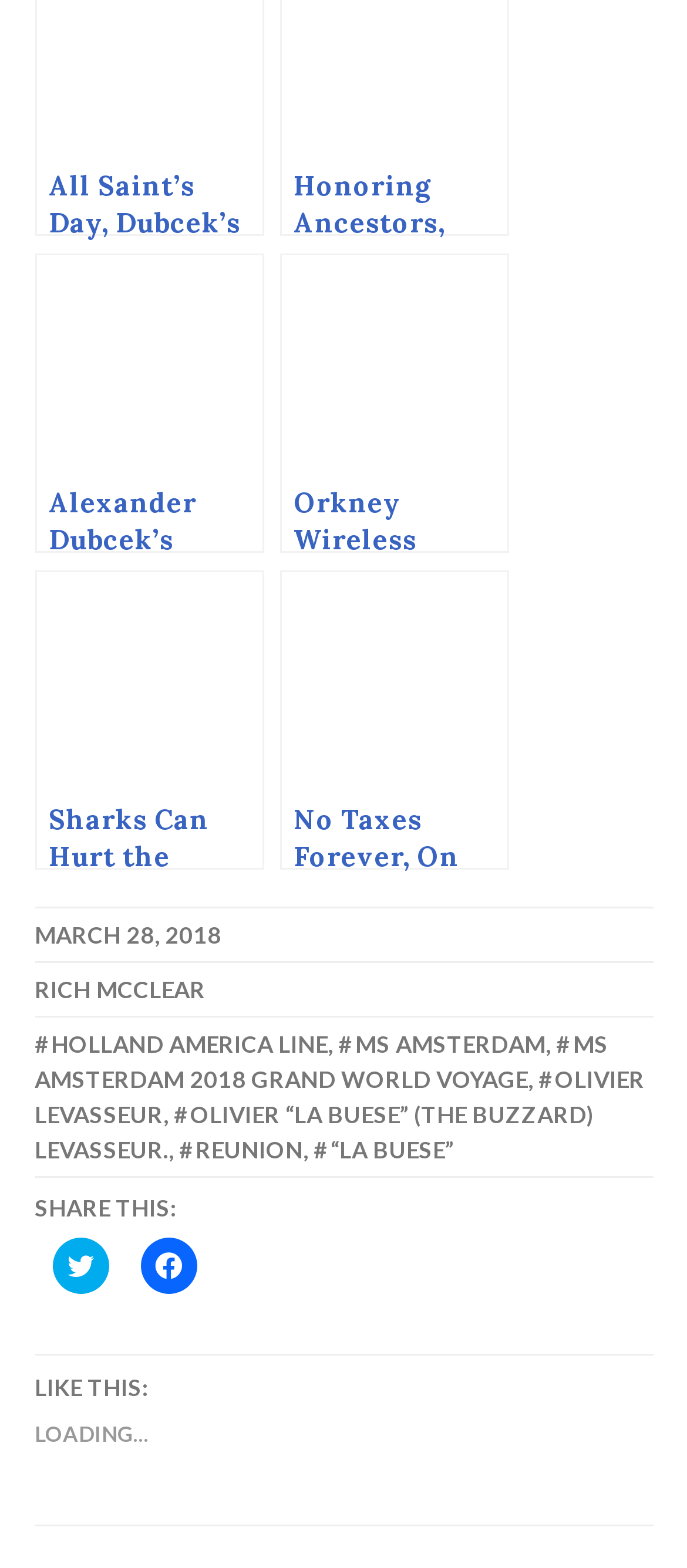What is the text of the first link on the page?
Using the details from the image, give an elaborate explanation to answer the question.

I looked at the first link element on the page, which has a bounding box of [0.05, 0.162, 0.383, 0.352]. The text of this link is 'Alexander Dubcek’s Grave. All Saints Day 1998, Bratislava, Slovakia.'.